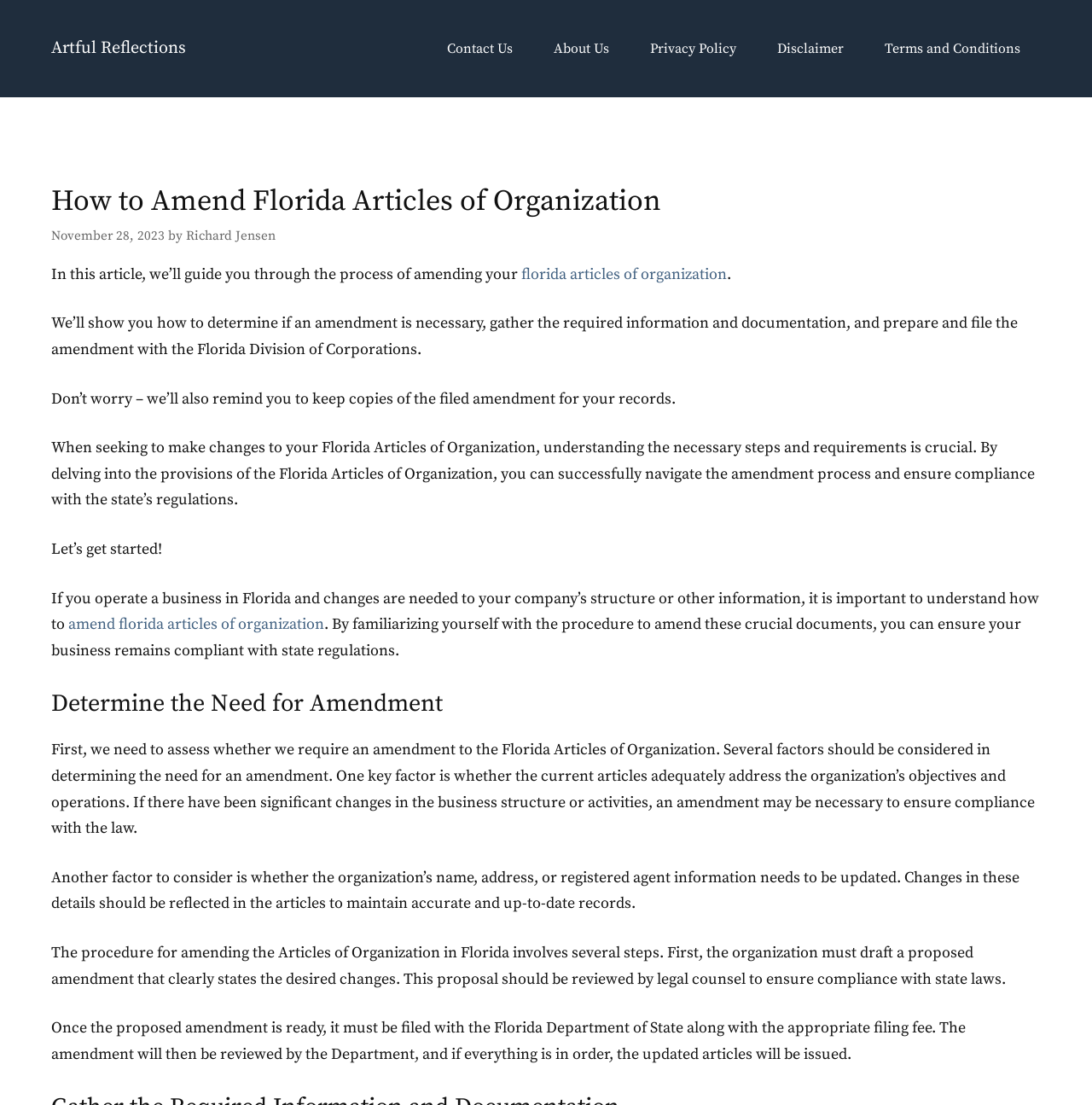Identify the bounding box coordinates of the specific part of the webpage to click to complete this instruction: "Click the 'amend florida articles of organization' link".

[0.062, 0.556, 0.297, 0.574]